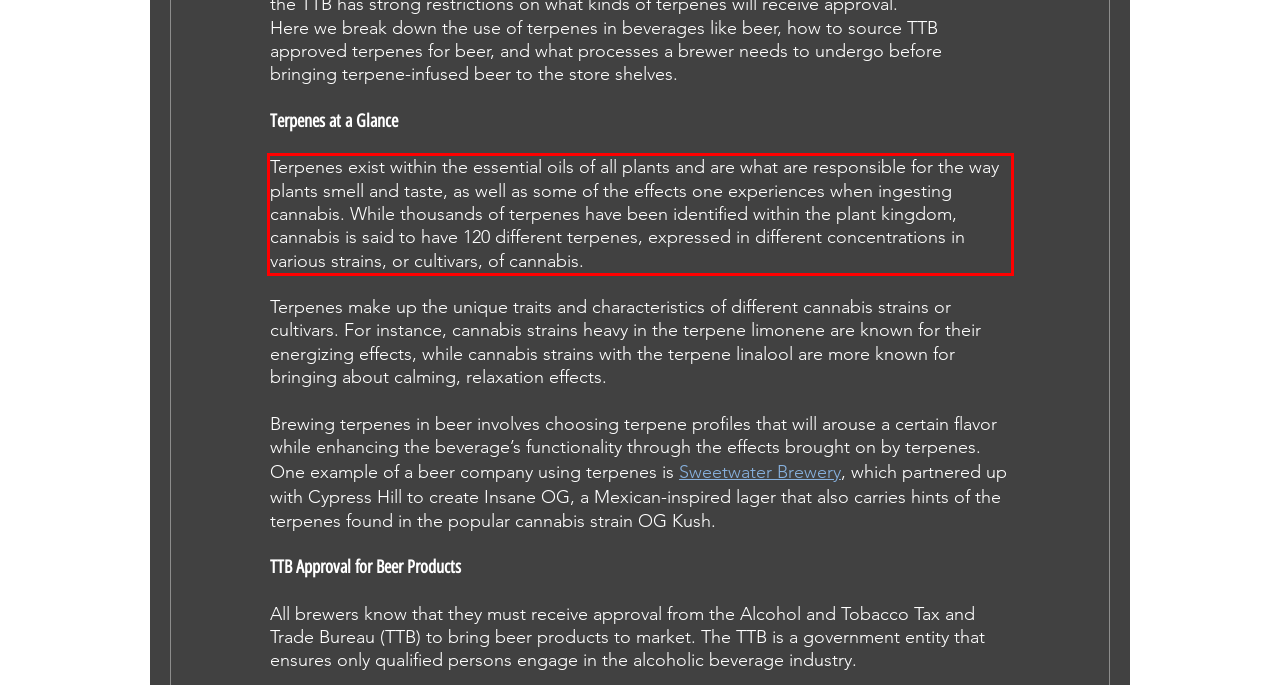You are looking at a screenshot of a webpage with a red rectangle bounding box. Use OCR to identify and extract the text content found inside this red bounding box.

Terpenes exist within the essential oils of all plants and are what are responsible for the way plants smell and taste, as well as some of the effects one experiences when ingesting cannabis. While thousands of terpenes have been identified within the plant kingdom, cannabis is said to have 120 different terpenes, expressed in different concentrations in various strains, or cultivars, of cannabis.